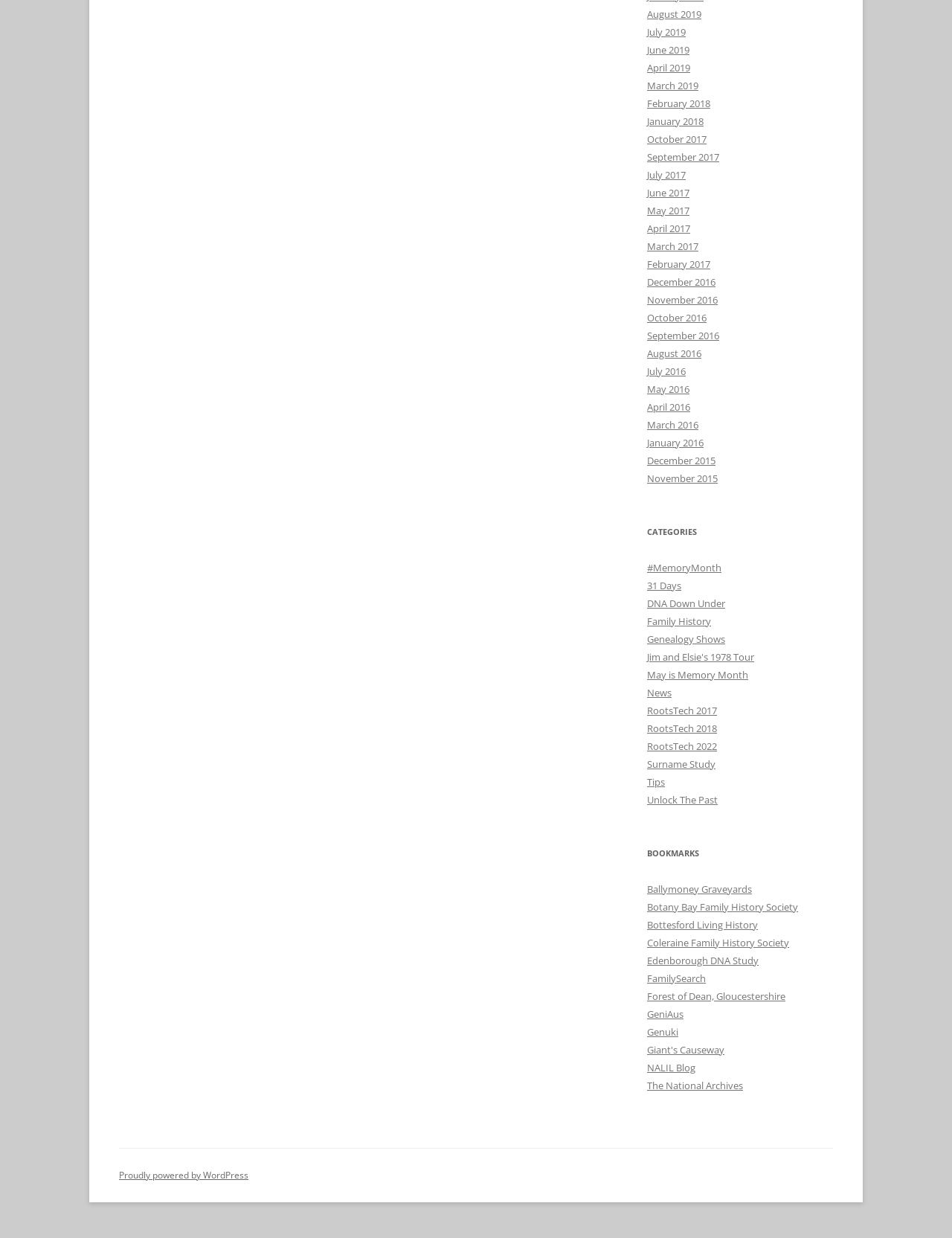From the element description: "GeniAus", extract the bounding box coordinates of the UI element. The coordinates should be expressed as four float numbers between 0 and 1, in the order [left, top, right, bottom].

[0.68, 0.814, 0.718, 0.825]